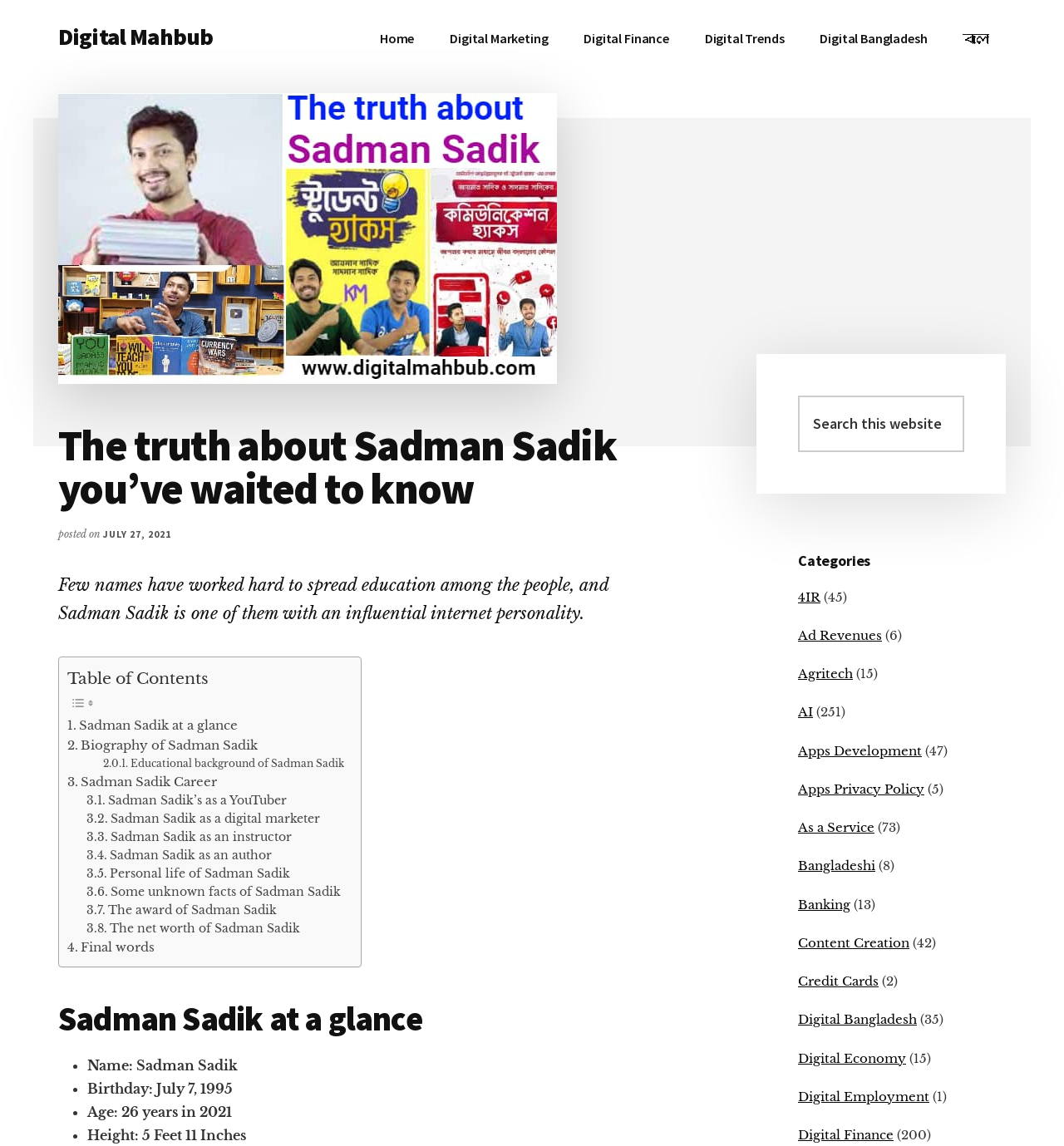What is the height of Sadman Sadik?
Provide a well-explained and detailed answer to the question.

I found the answer by looking at the list of facts about Sadman Sadik, where it is mentioned that his height is 5 Feet 11 Inches.